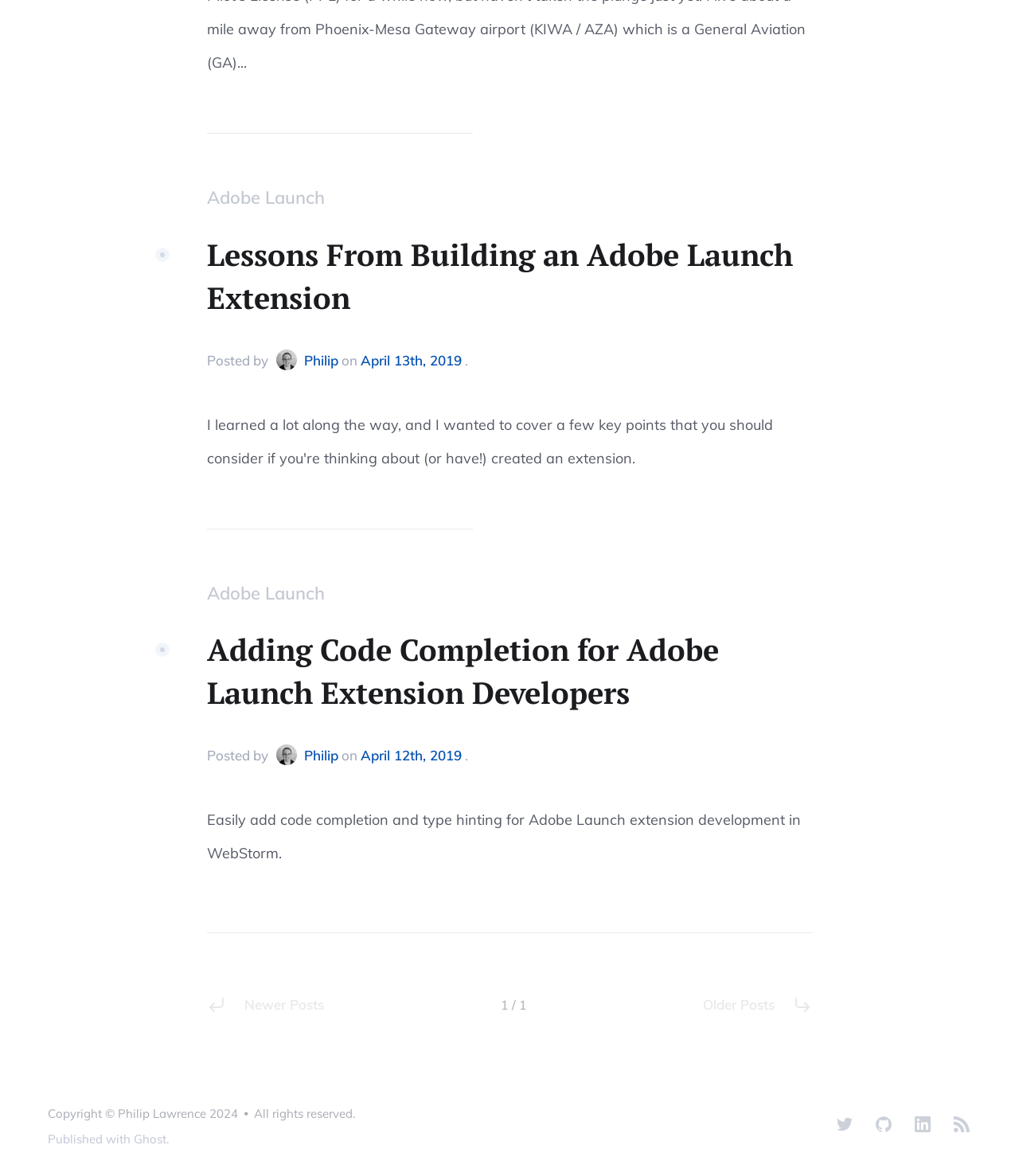Locate the bounding box coordinates for the element described below: "title="LinkedIn"". The coordinates must be four float values between 0 and 1, formatted as [left, top, right, bottom].

[0.892, 0.946, 0.919, 0.969]